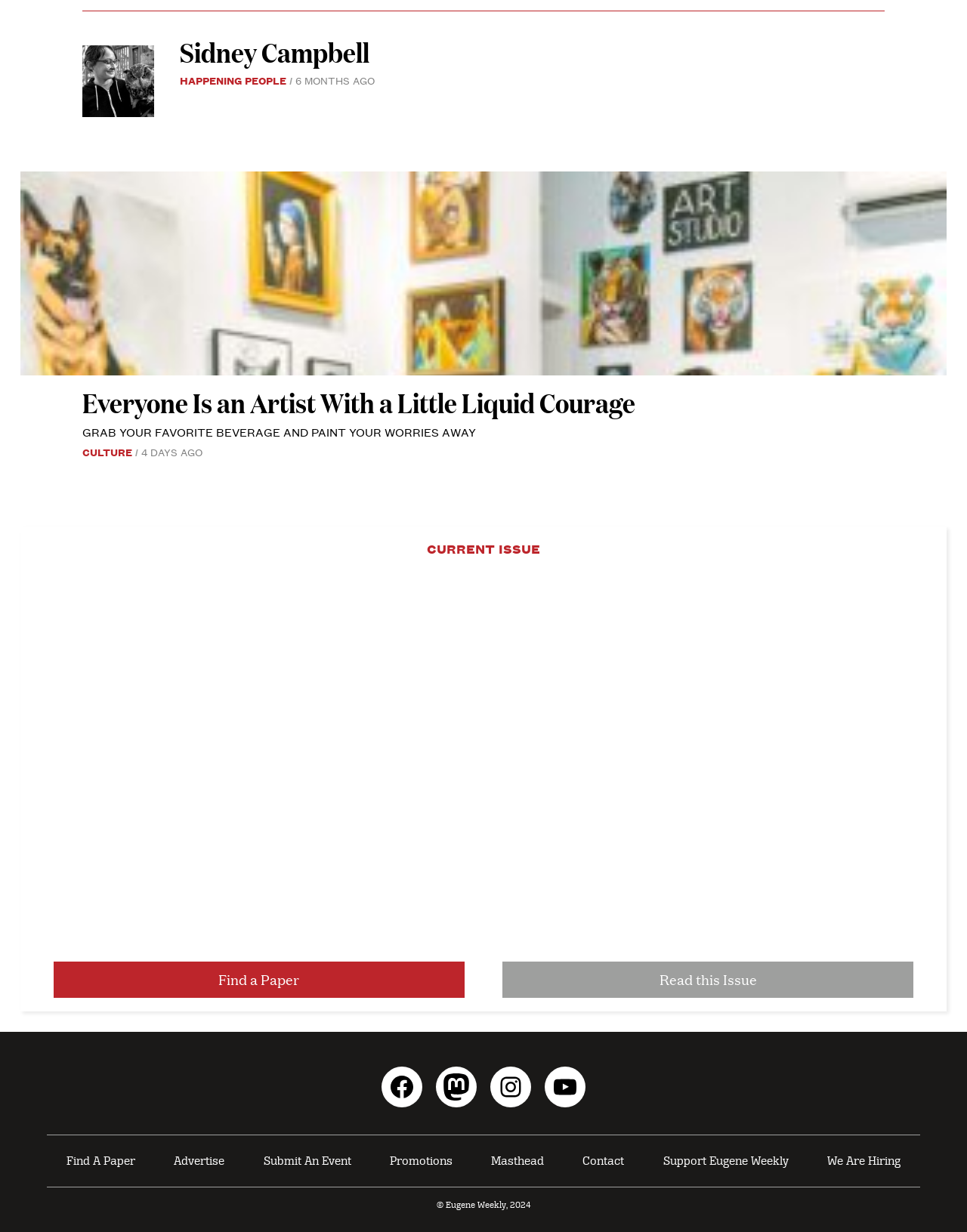Determine the bounding box coordinates of the clickable element to achieve the following action: 'View the paint and sip classes in 5th Street Market Alley'. Provide the coordinates as four float values between 0 and 1, formatted as [left, top, right, bottom].

[0.021, 0.139, 0.979, 0.64]